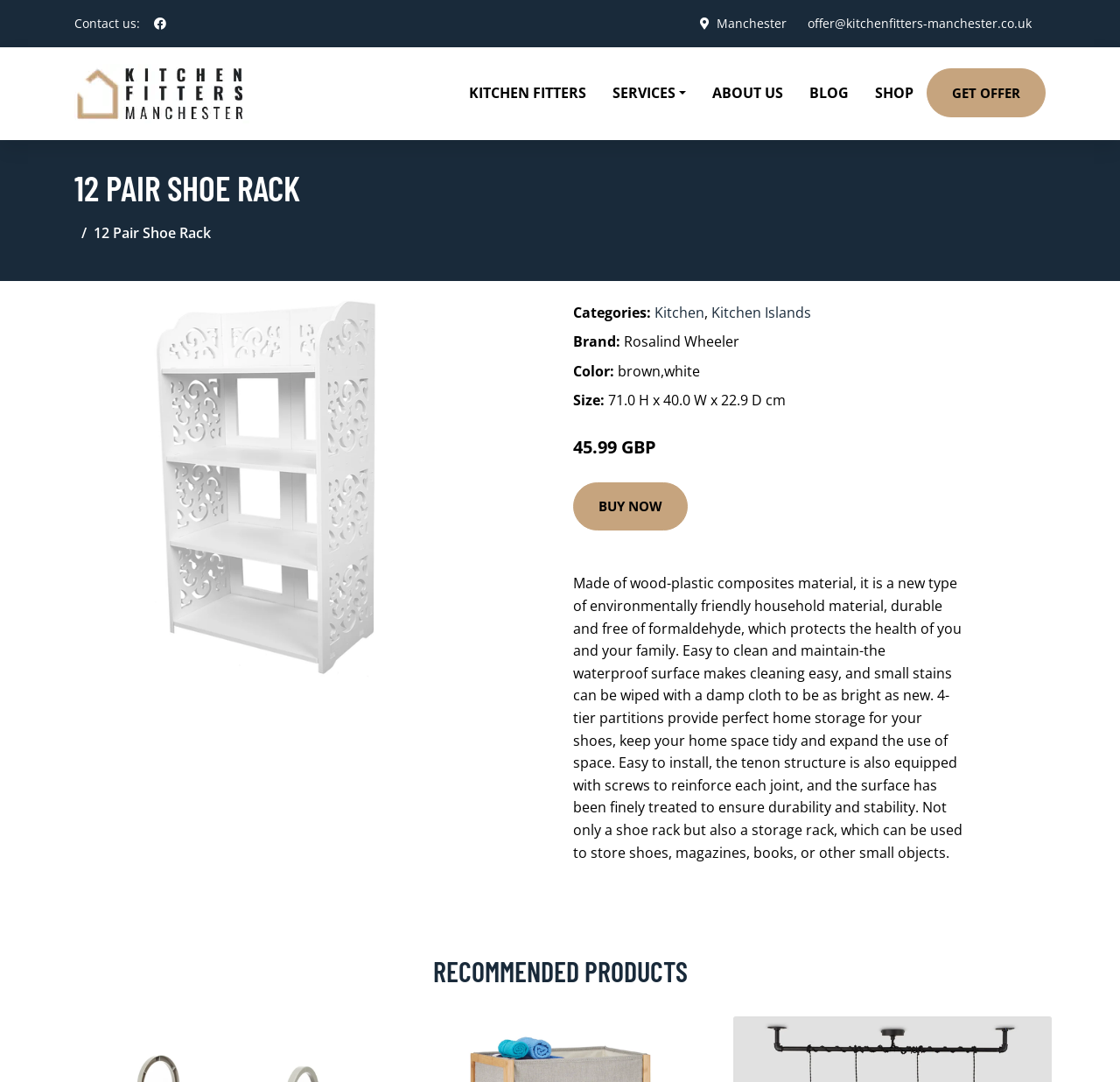Select the bounding box coordinates of the element I need to click to carry out the following instruction: "Visit our social profile".

[0.131, 0.006, 0.155, 0.038]